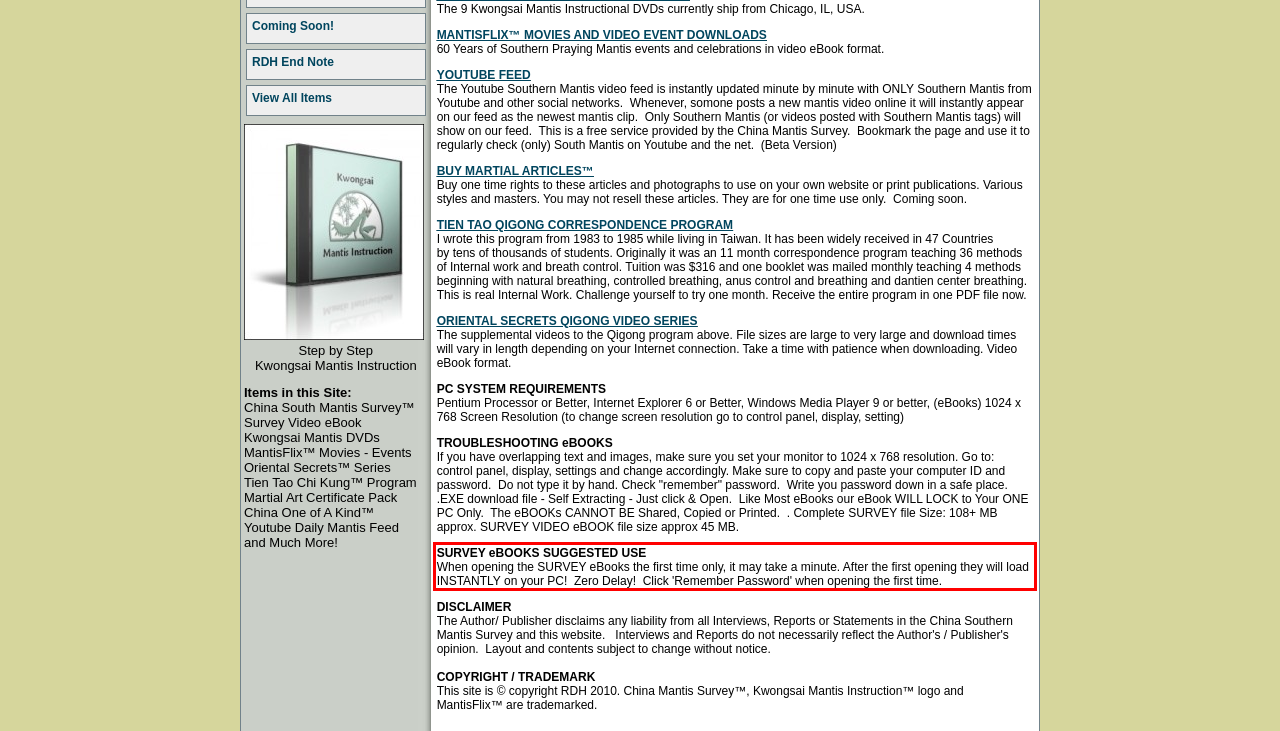Given a screenshot of a webpage containing a red bounding box, perform OCR on the text within this red bounding box and provide the text content.

SURVEY eBOOKS SUGGESTED USE When opening the SURVEY eBooks the first time only, it may take a minute. After the first opening they will load INSTANTLY on your PC! Zero Delay! Click 'Remember Password' when opening the first time.